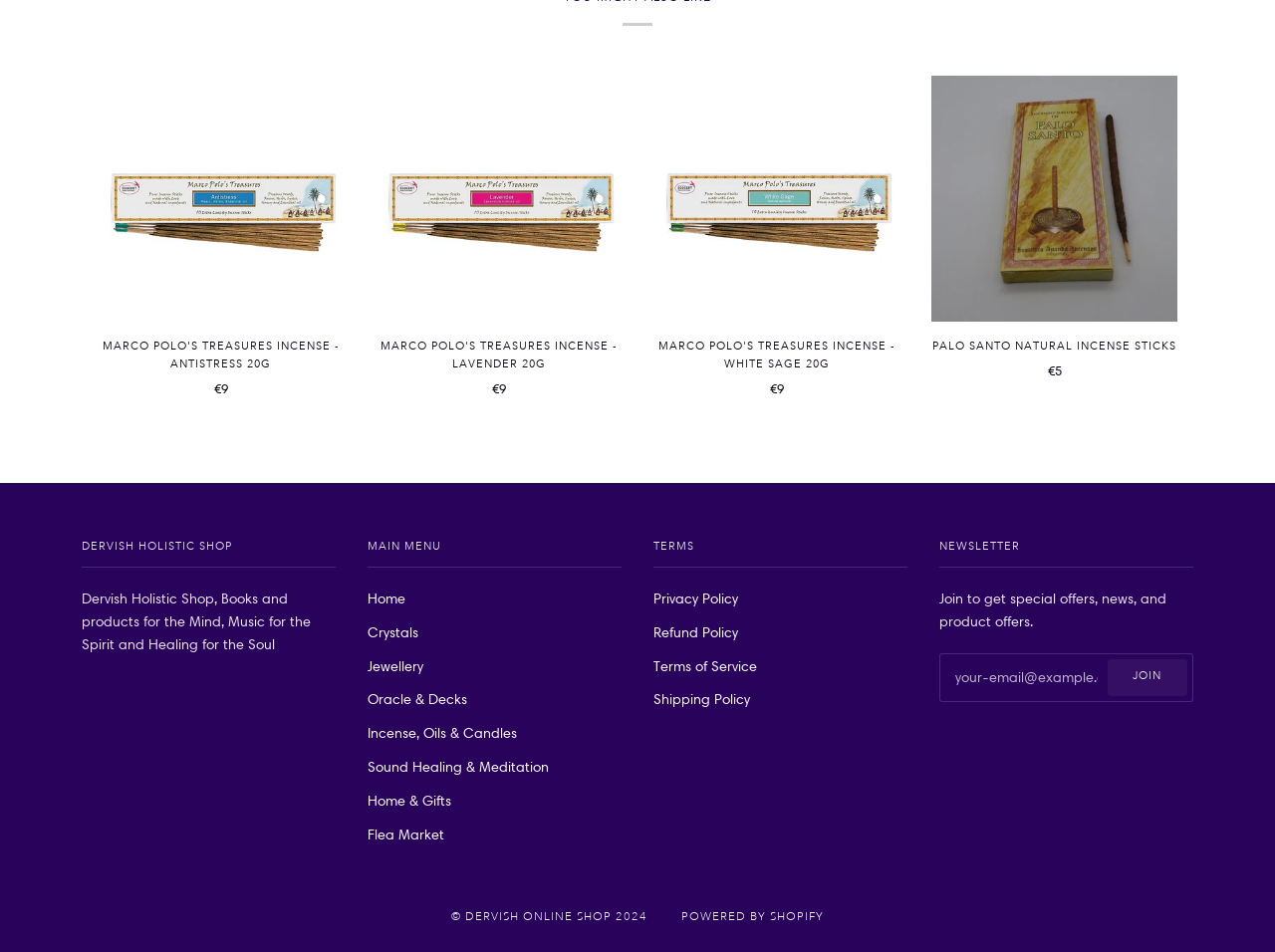Provide a one-word or short-phrase response to the question:
What is the name of the holistic shop?

Dervish Holistic Shop